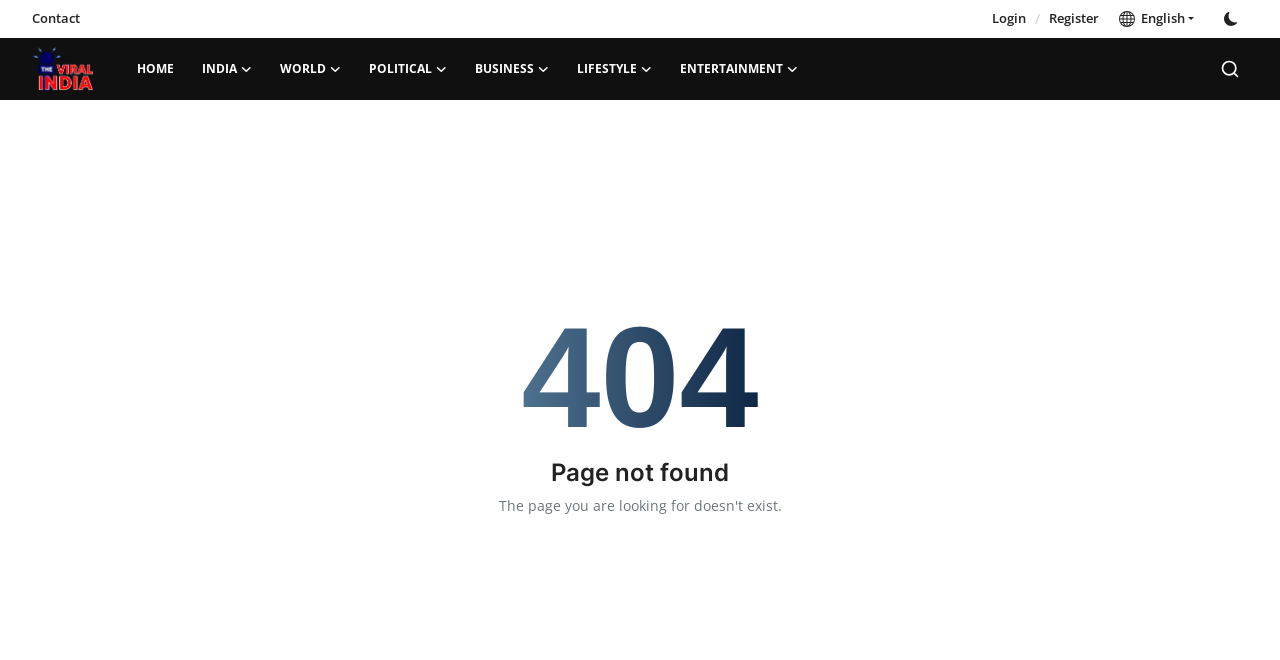Please identify the bounding box coordinates of the region to click in order to complete the task: "Register an account". The coordinates must be four float numbers between 0 and 1, specified as [left, top, right, bottom].

[0.819, 0.005, 0.858, 0.052]